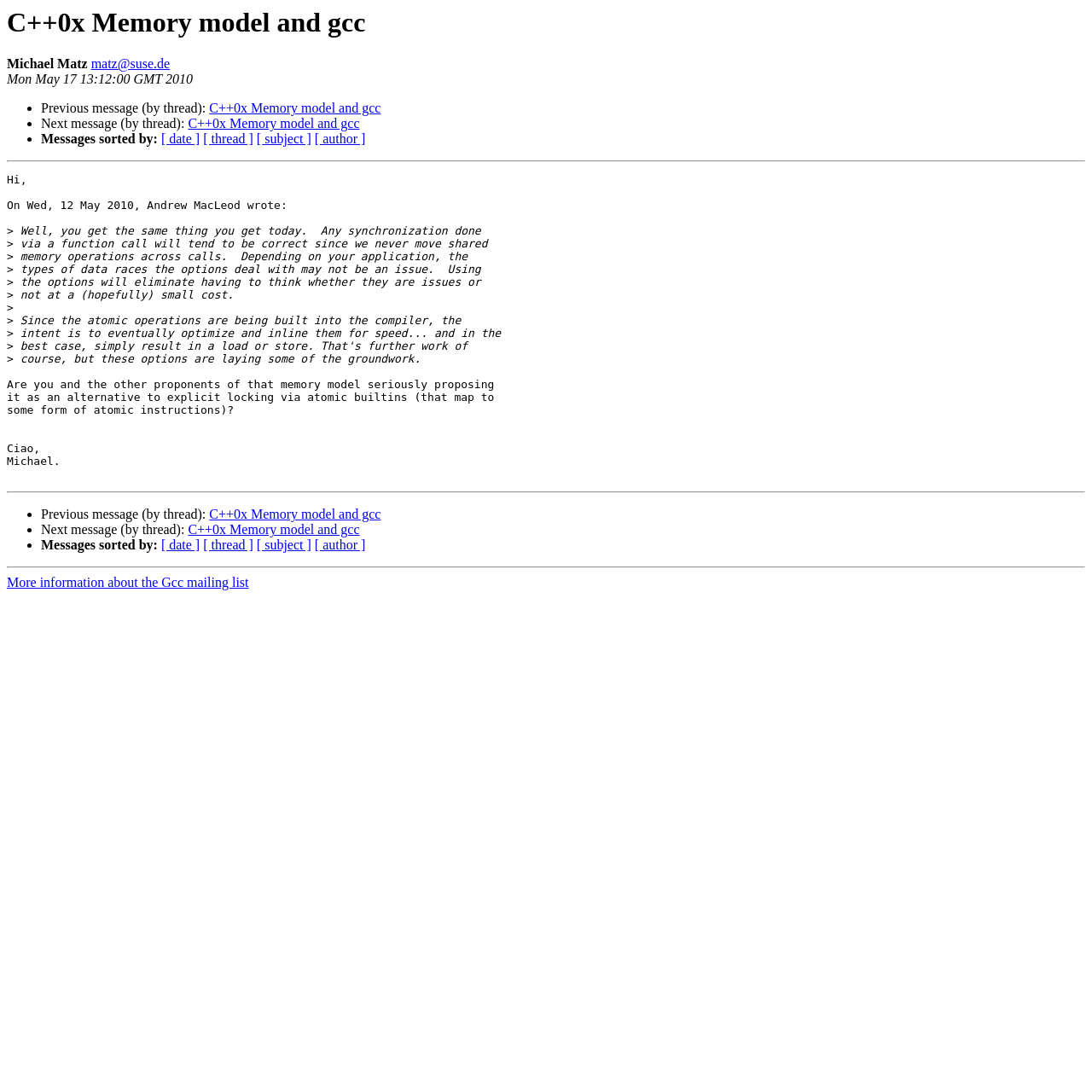Highlight the bounding box coordinates of the element that should be clicked to carry out the following instruction: "Sort messages by date". The coordinates must be given as four float numbers ranging from 0 to 1, i.e., [left, top, right, bottom].

[0.148, 0.121, 0.183, 0.134]